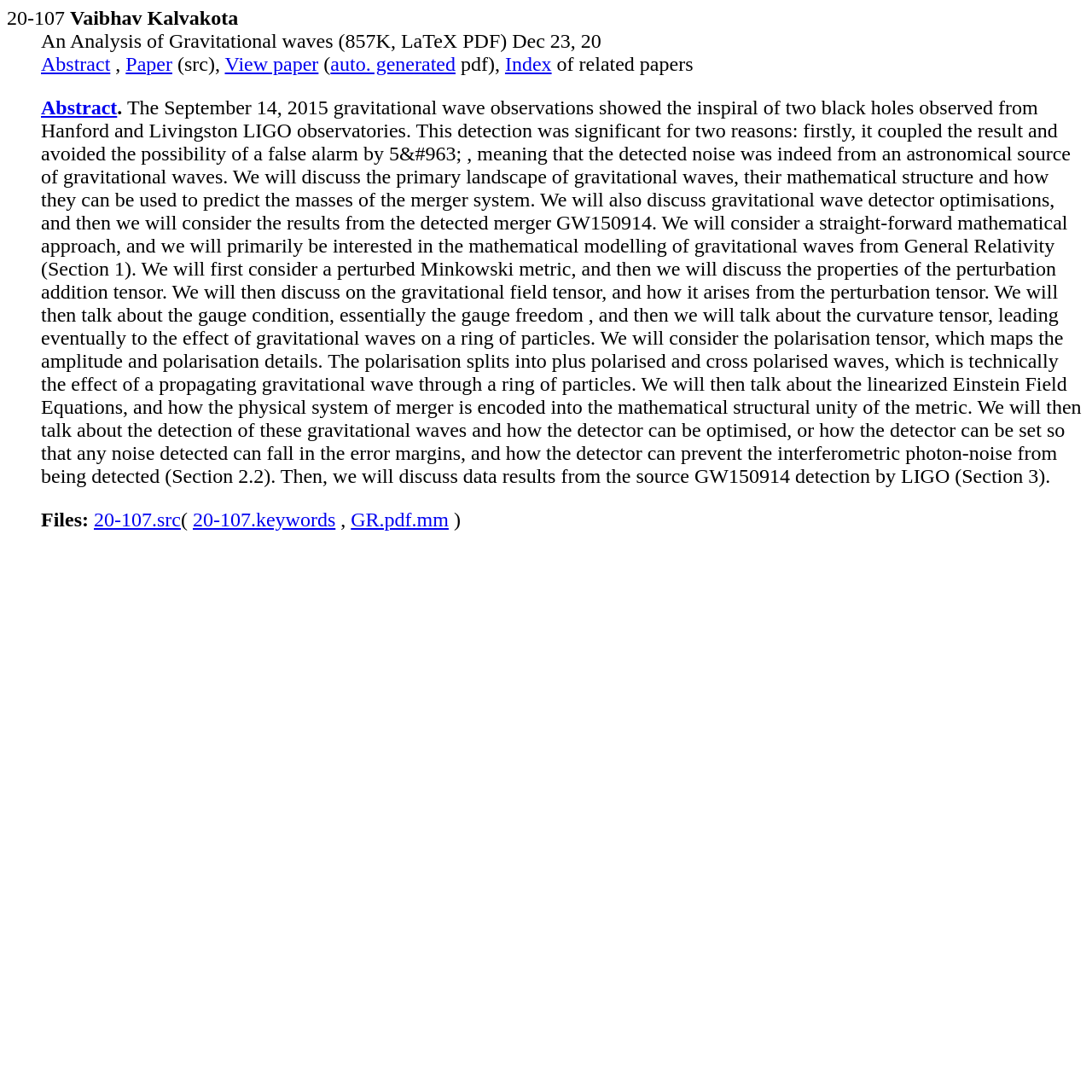Locate the bounding box coordinates of the clickable area to execute the instruction: "View related papers". Provide the coordinates as four float numbers between 0 and 1, represented as [left, top, right, bottom].

[0.462, 0.048, 0.505, 0.069]